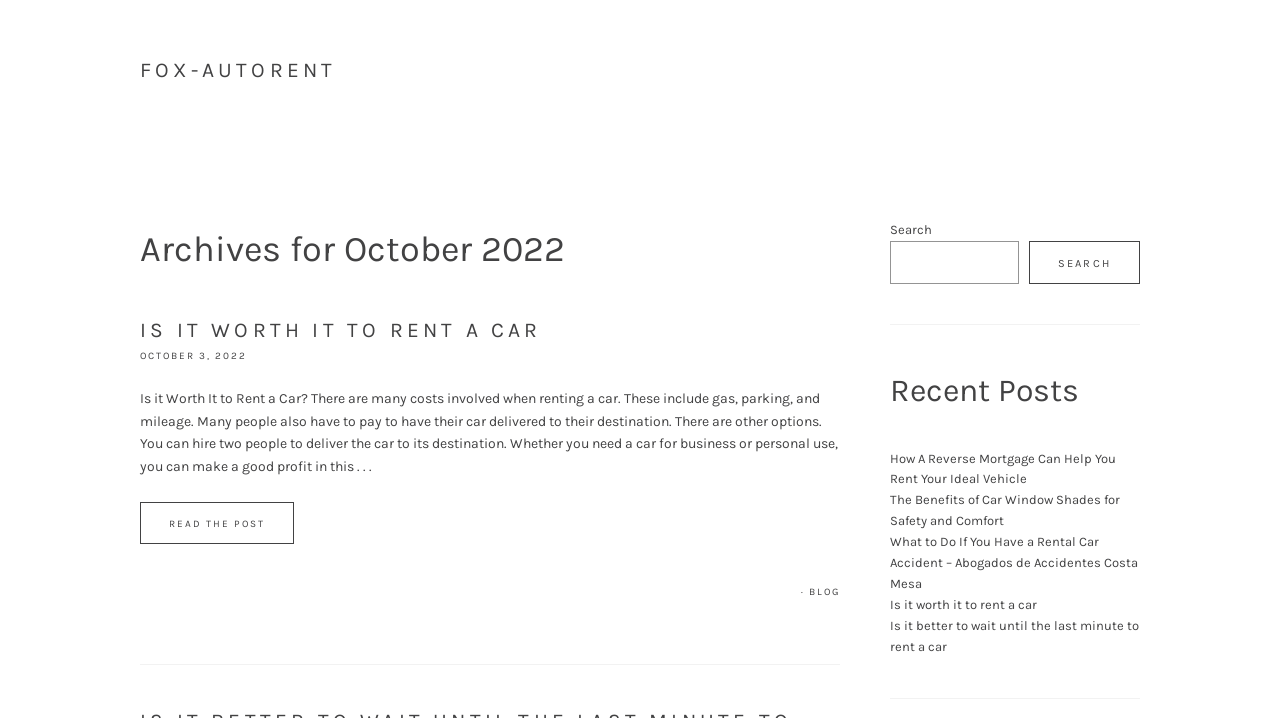Provide the bounding box coordinates of the HTML element described by the text: "Necklaces and Pendants".

None